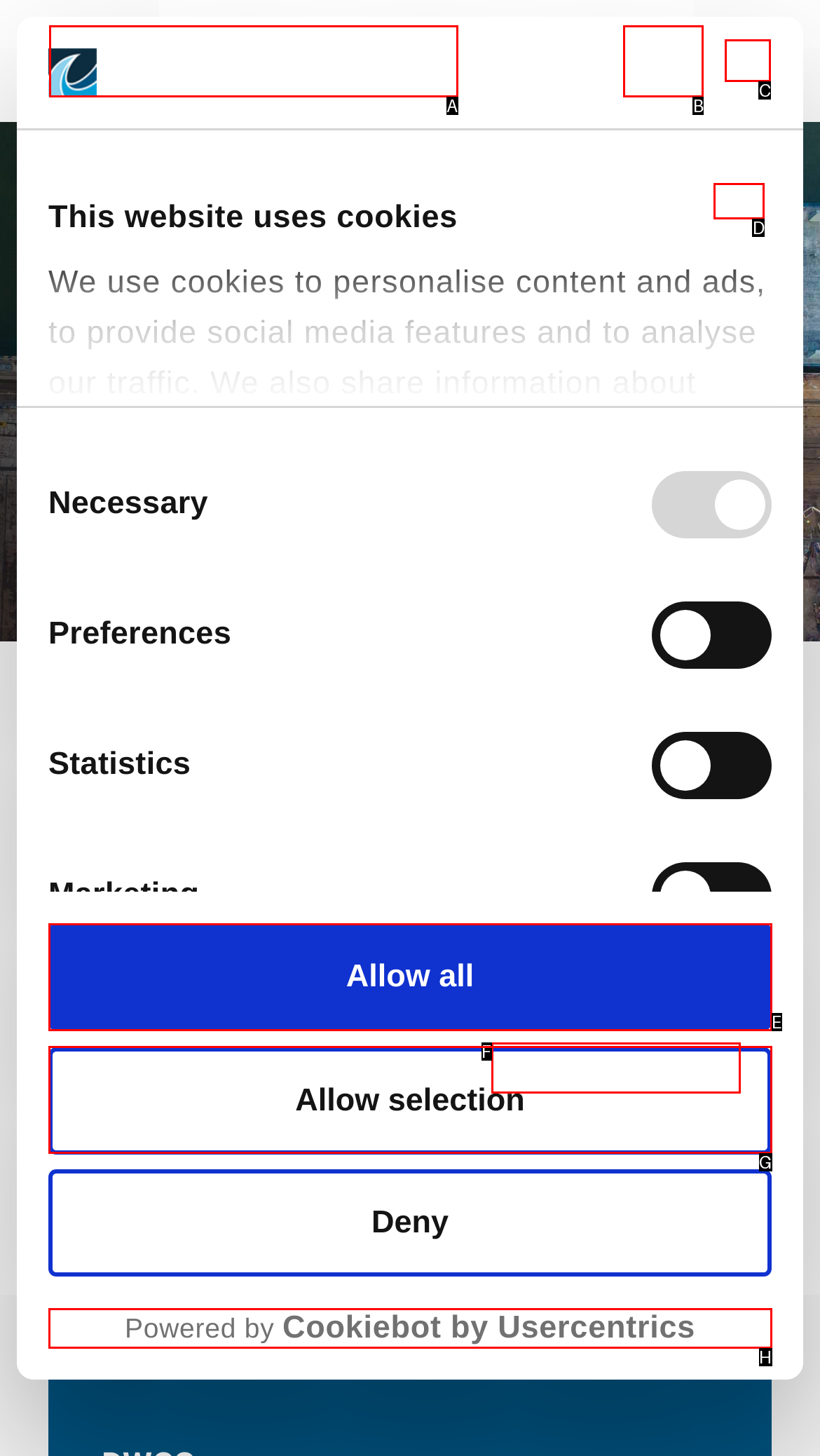Identify the correct option to click in order to complete this task: Click the navigation menu
Answer with the letter of the chosen option directly.

C